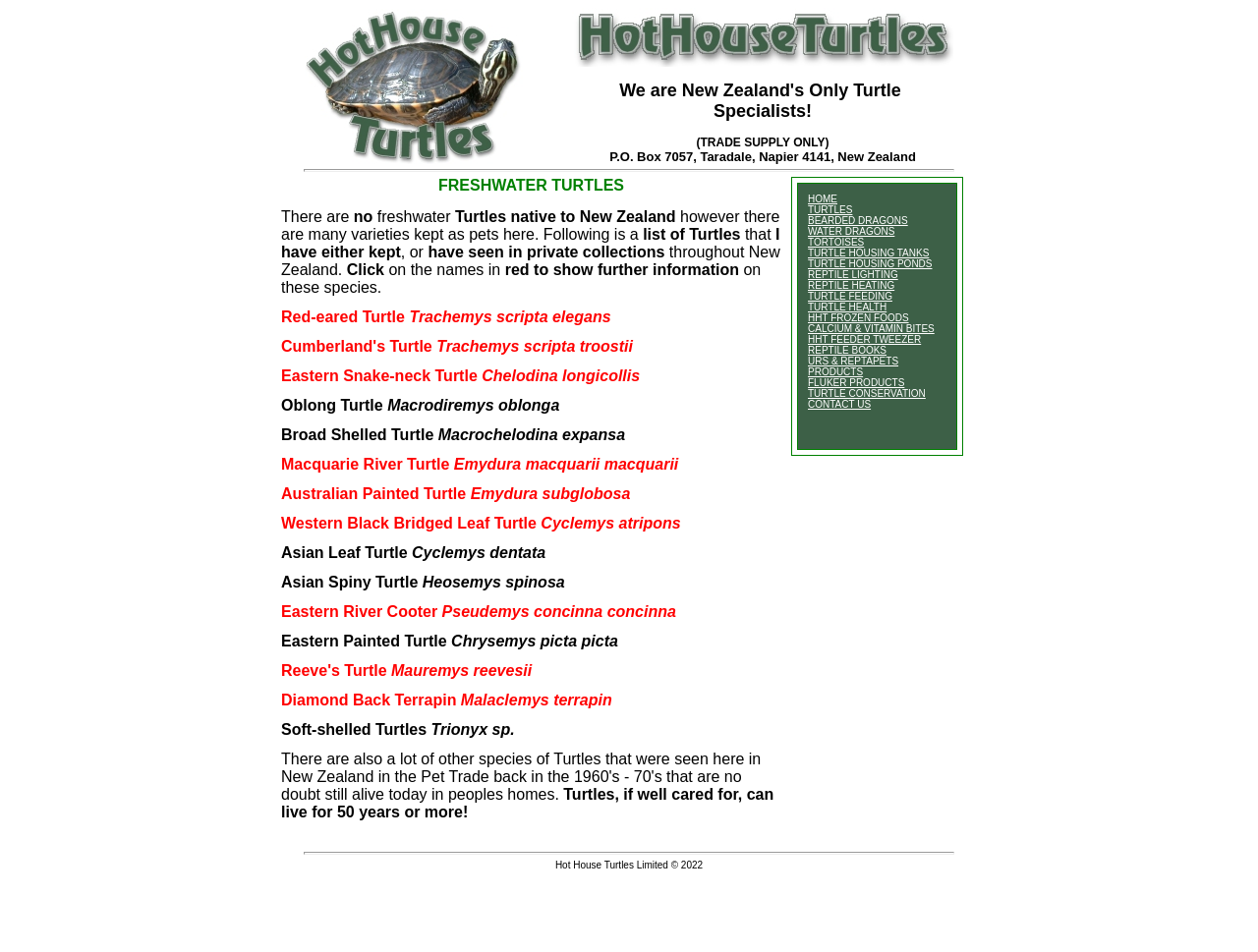Determine the bounding box coordinates of the clickable element to achieve the following action: 'click on Red-eared Turtle Trachemys scripta elegans'. Provide the coordinates as four float values between 0 and 1, formatted as [left, top, right, bottom].

[0.223, 0.329, 0.486, 0.341]